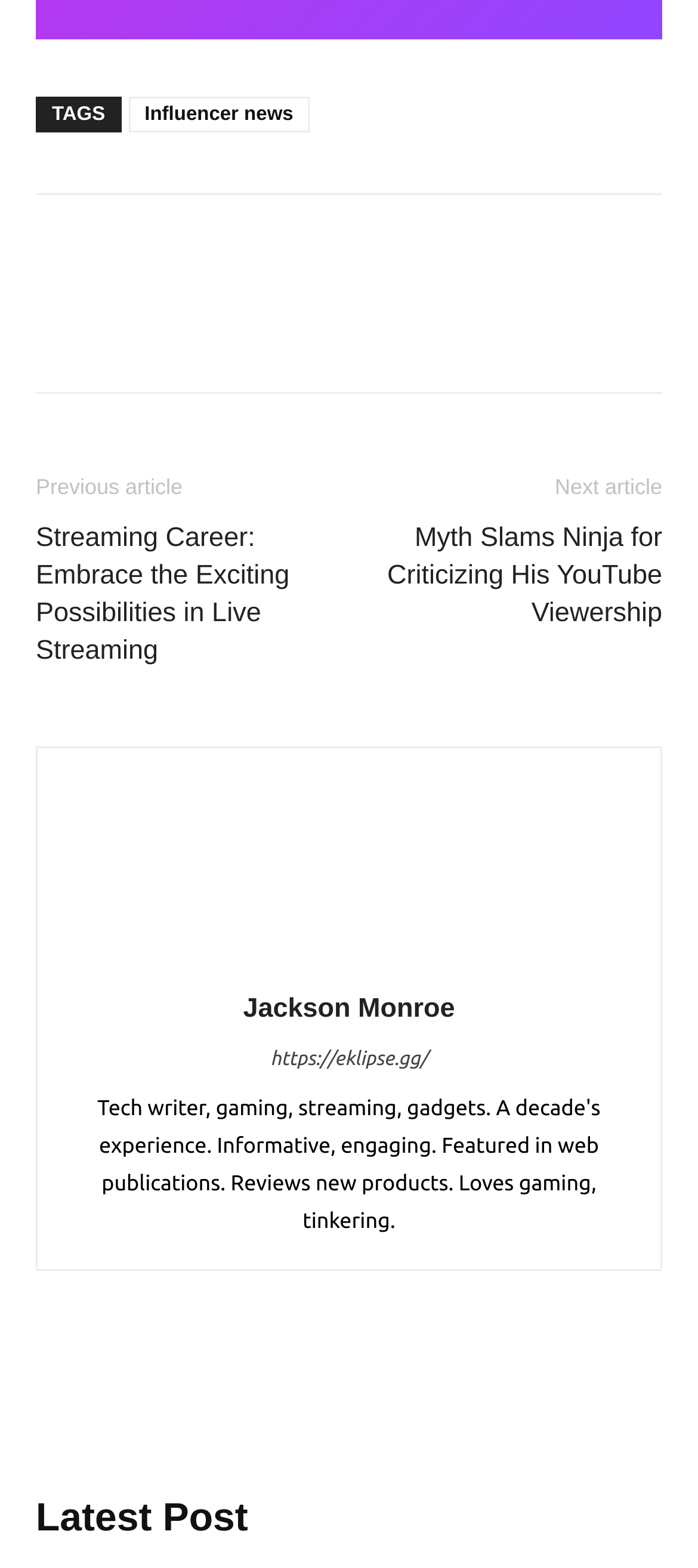Indicate the bounding box coordinates of the clickable region to achieve the following instruction: "Read the 'Myth Slams Ninja for Criticizing His YouTube Viewership' article."

[0.5, 0.331, 0.949, 0.403]